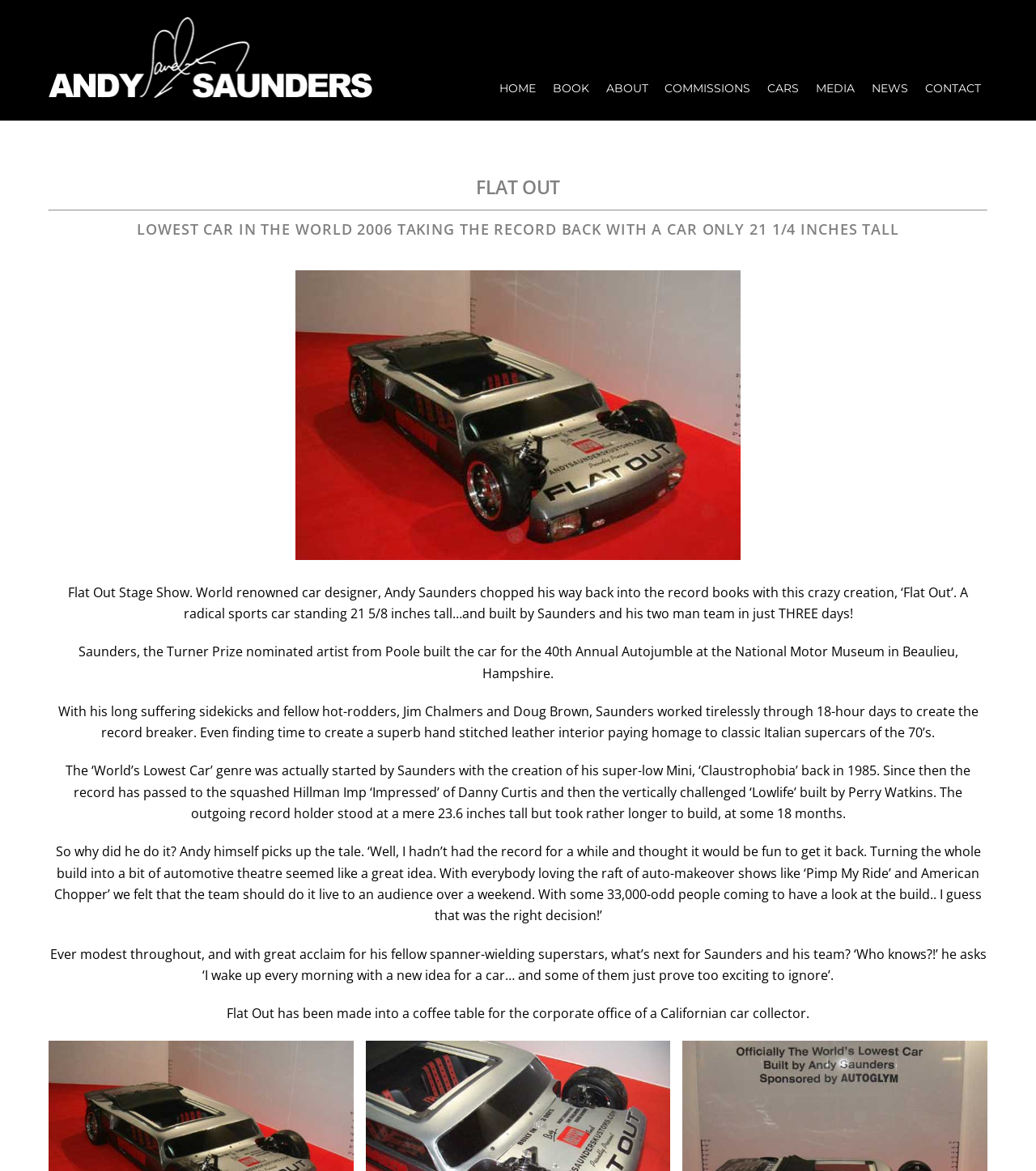Please provide a one-word or phrase answer to the question: 
What is the name of the car built by Andy Saunders?

Flat Out